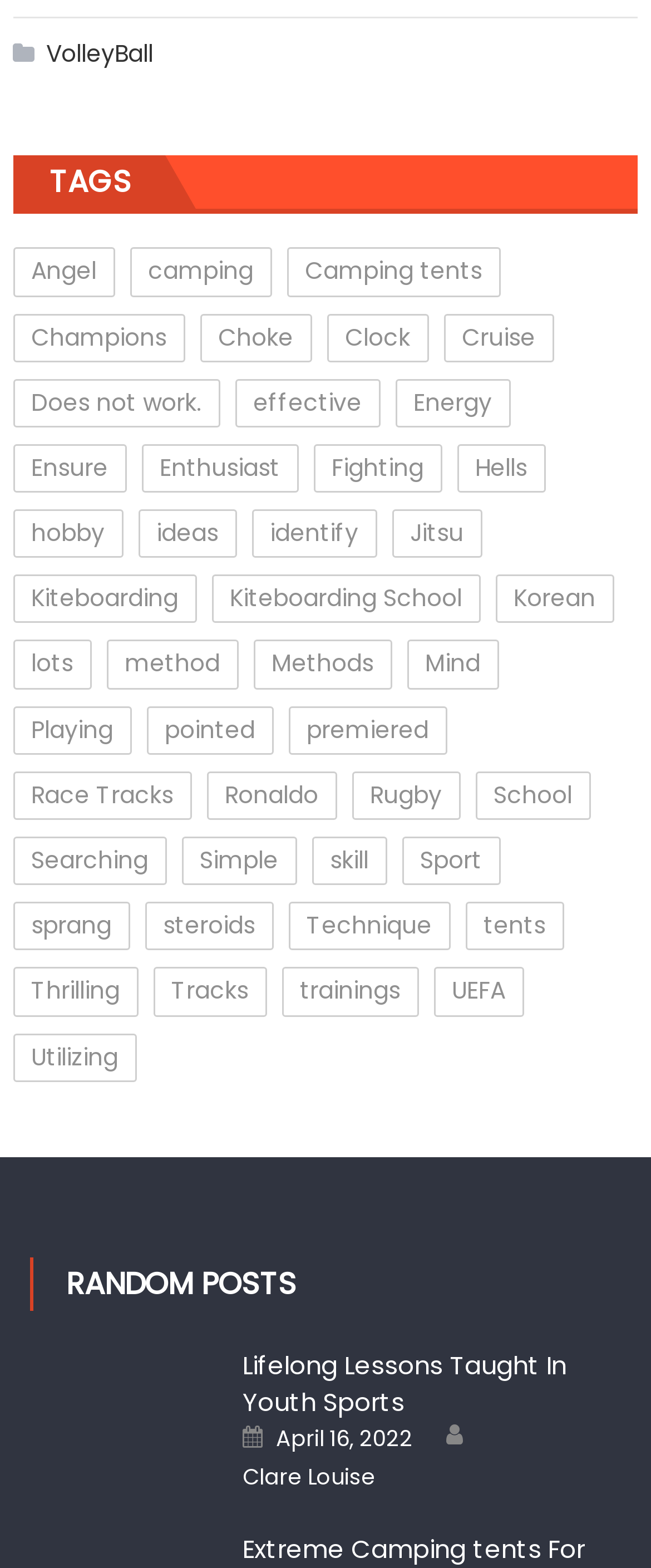Find and indicate the bounding box coordinates of the region you should select to follow the given instruction: "Explore the 'TAGS' section".

[0.025, 0.099, 0.253, 0.133]